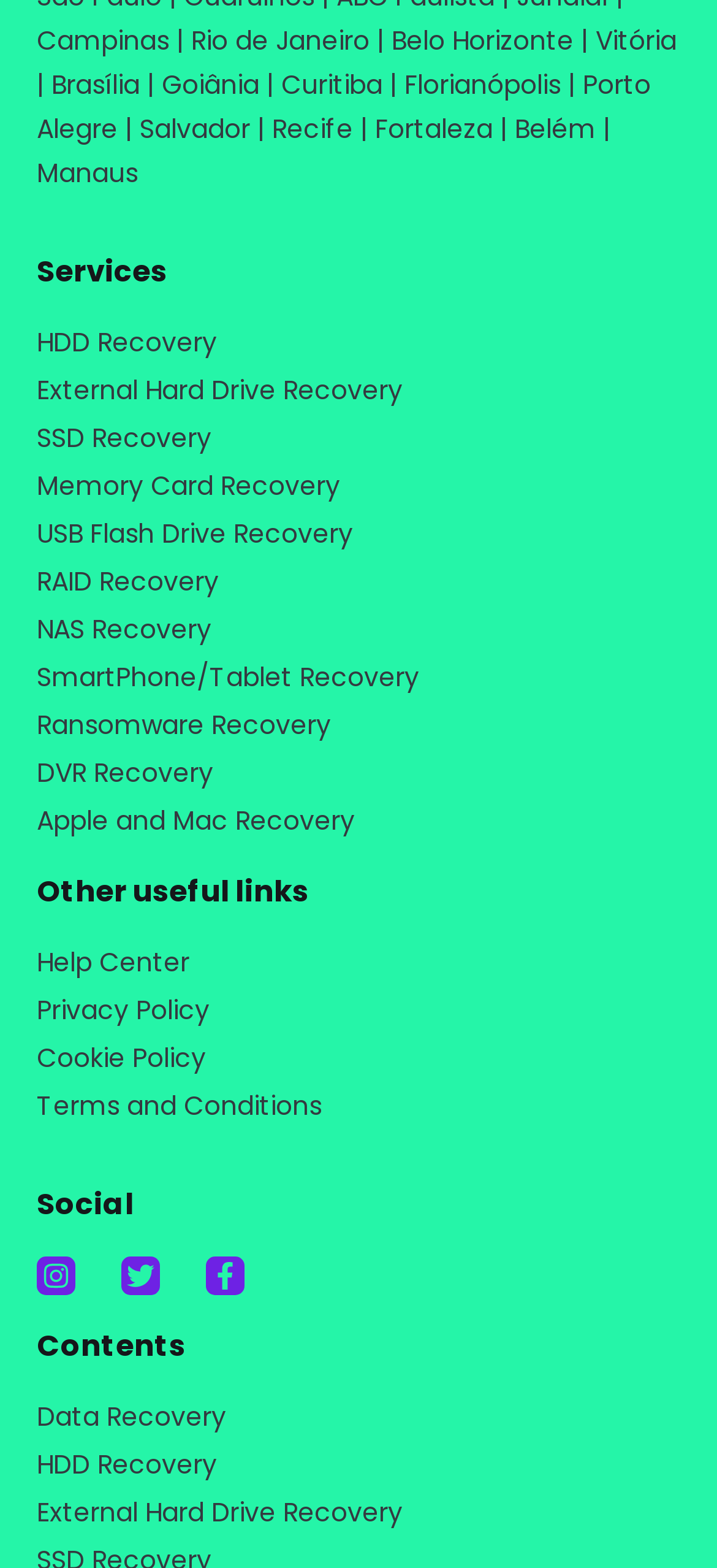Determine the bounding box coordinates of the region I should click to achieve the following instruction: "Go to Instagram". Ensure the bounding box coordinates are four float numbers between 0 and 1, i.e., [left, top, right, bottom].

[0.051, 0.801, 0.105, 0.826]